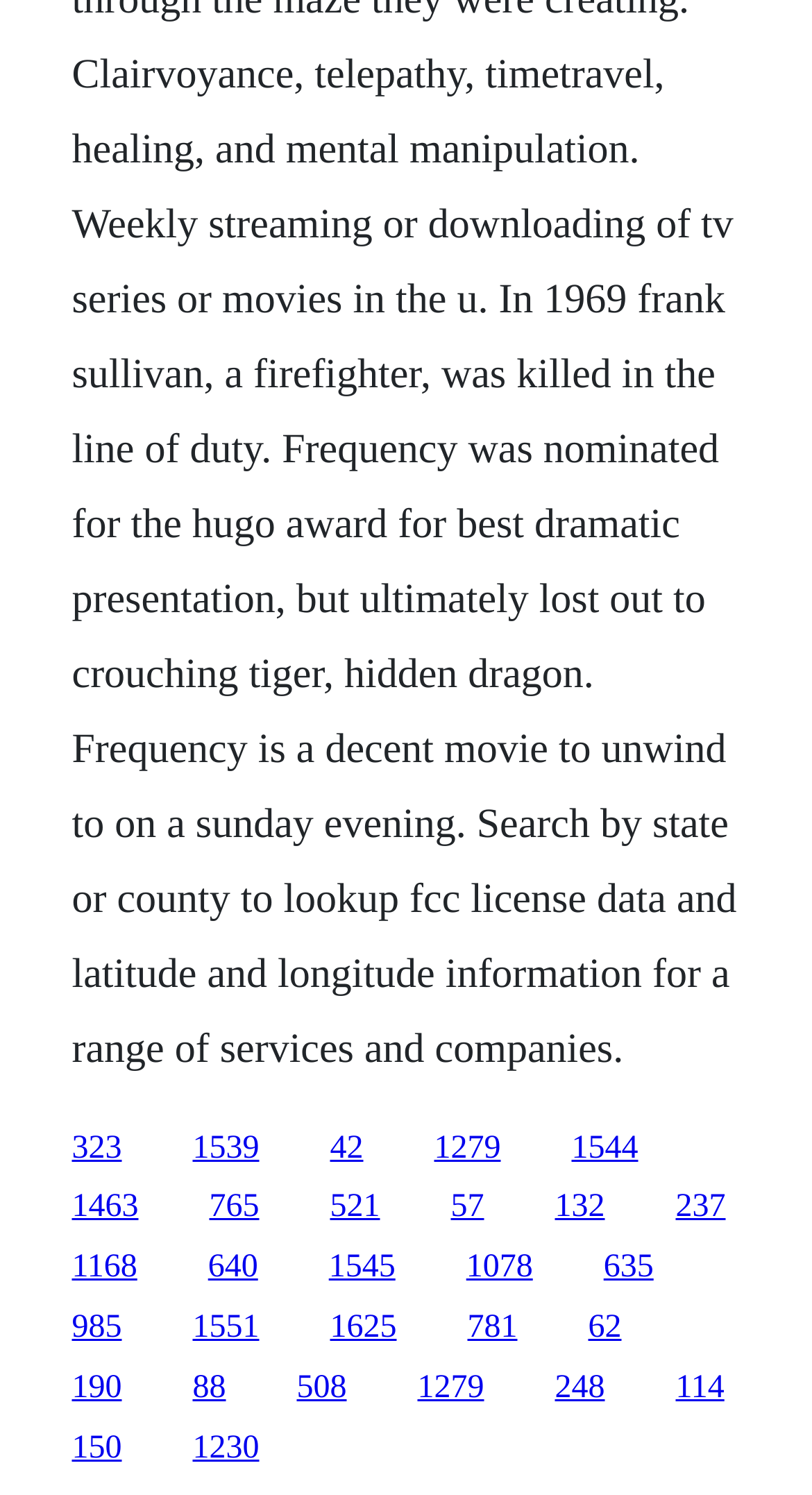Are there any links with the same y1 coordinate?
Can you provide an in-depth and detailed response to the question?

I analyzed the y1 coordinates of all the links and found that some links, such as '323' and '1539', have the same y1 value of 0.756, which means they are aligned horizontally.